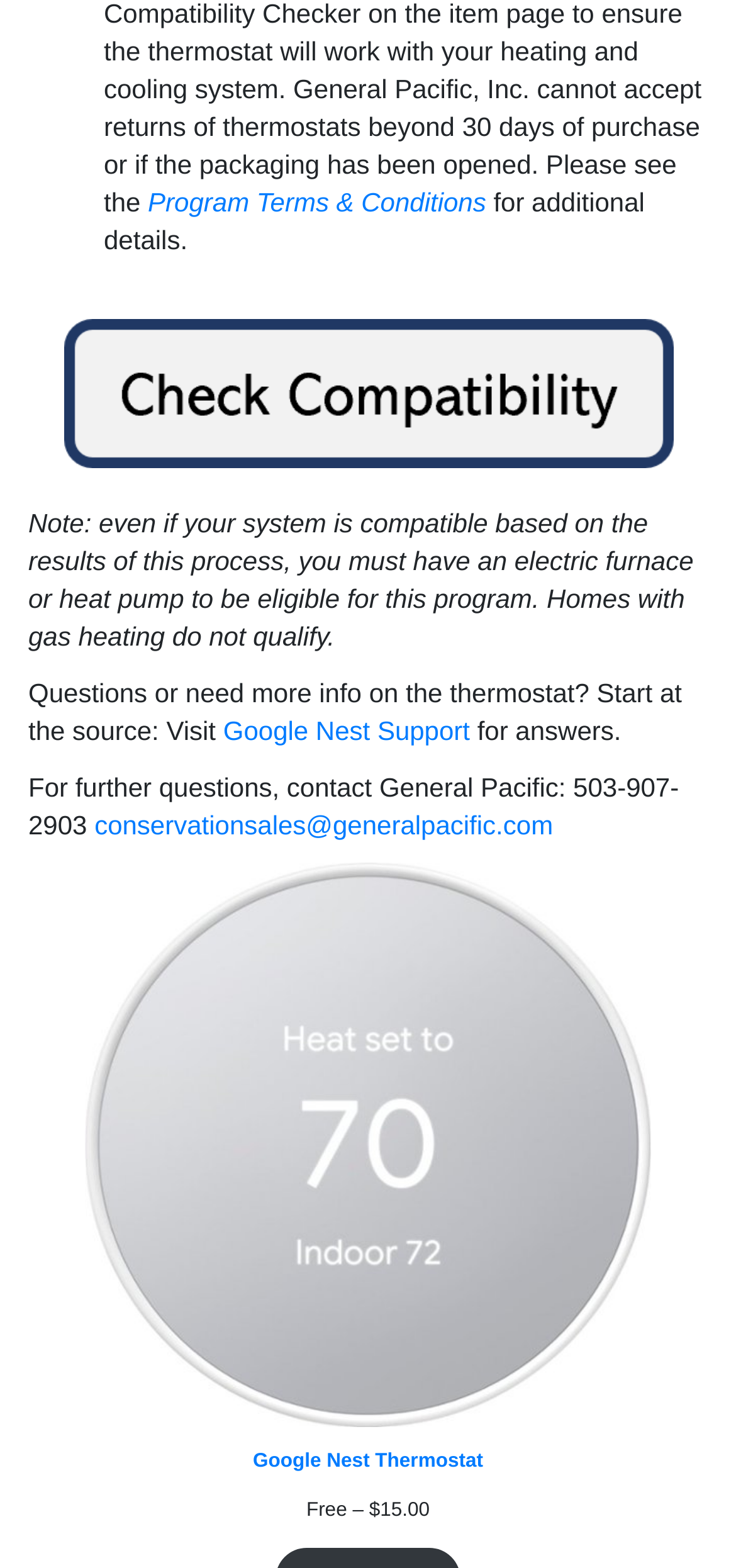Answer in one word or a short phrase: 
What is the requirement for eligibility in this program?

Electric furnace or heat pump